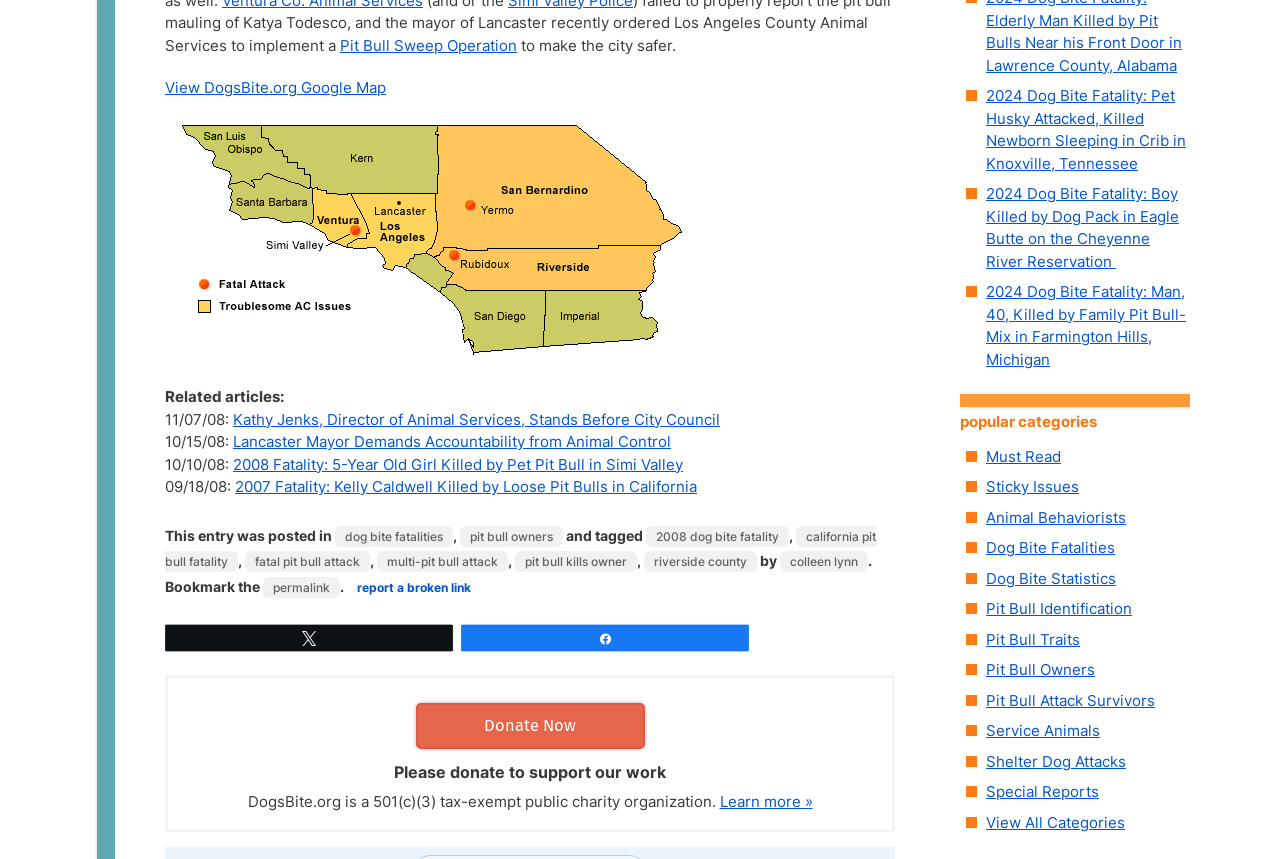Identify the bounding box coordinates of the area you need to click to perform the following instruction: "View Pit Bull Sweep Operation".

[0.266, 0.041, 0.404, 0.064]